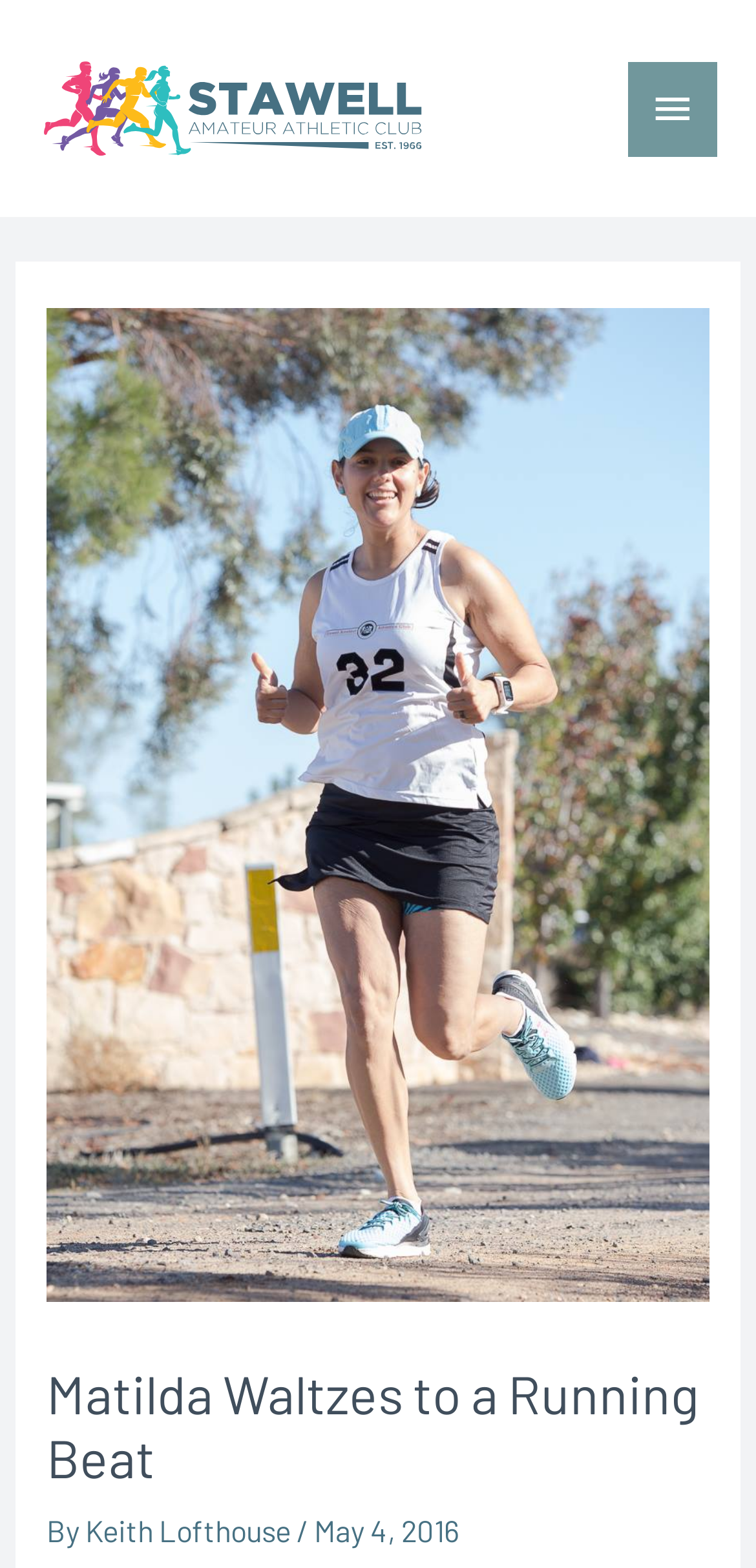Identify the bounding box for the described UI element. Provide the coordinates in (top-left x, top-left y, bottom-right x, bottom-right y) format with values ranging from 0 to 1: parent_node: RSS

None